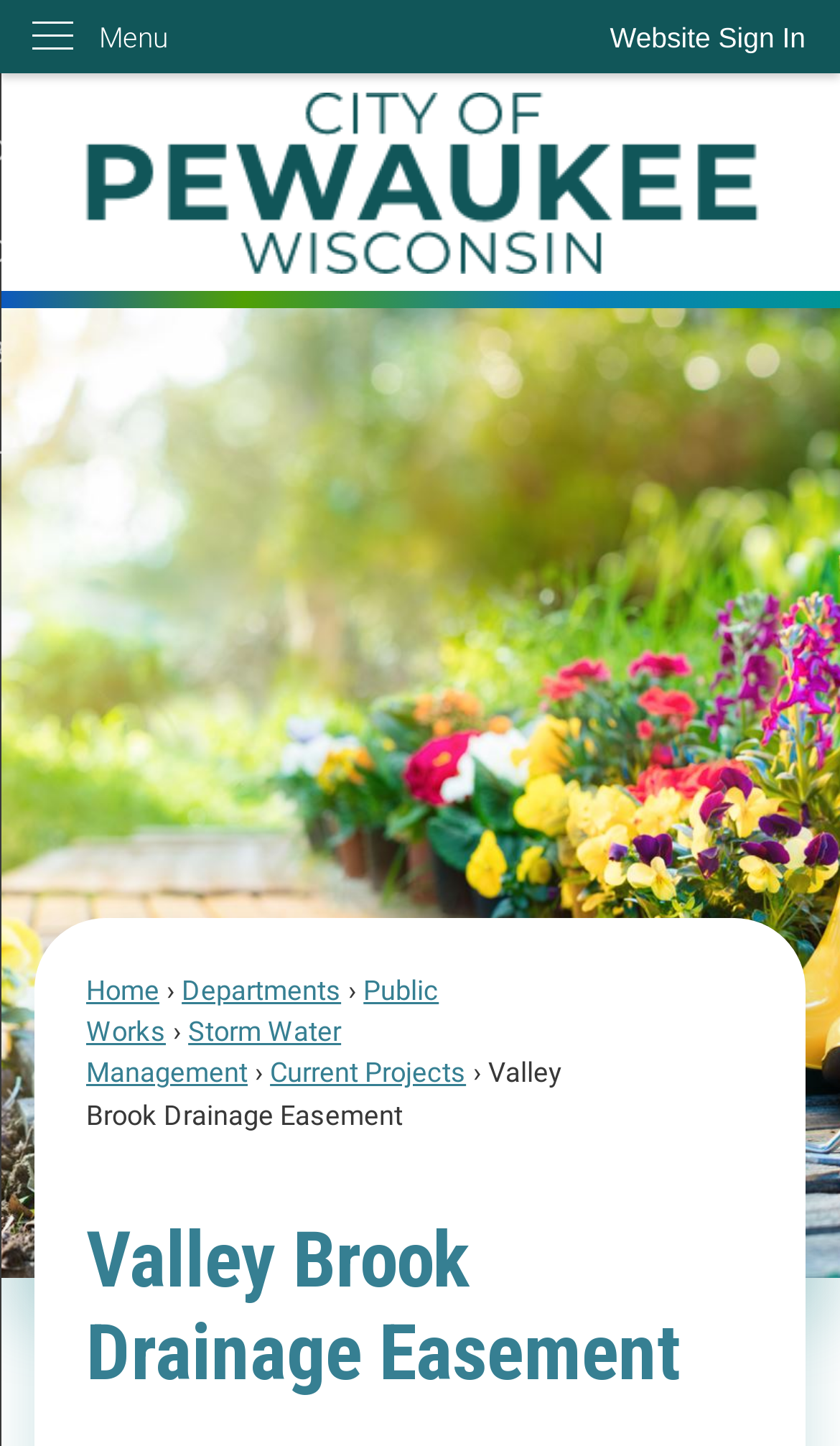Please mark the bounding box coordinates of the area that should be clicked to carry out the instruction: "Go to Pewaukee WI homepage".

[0.041, 0.064, 0.959, 0.189]